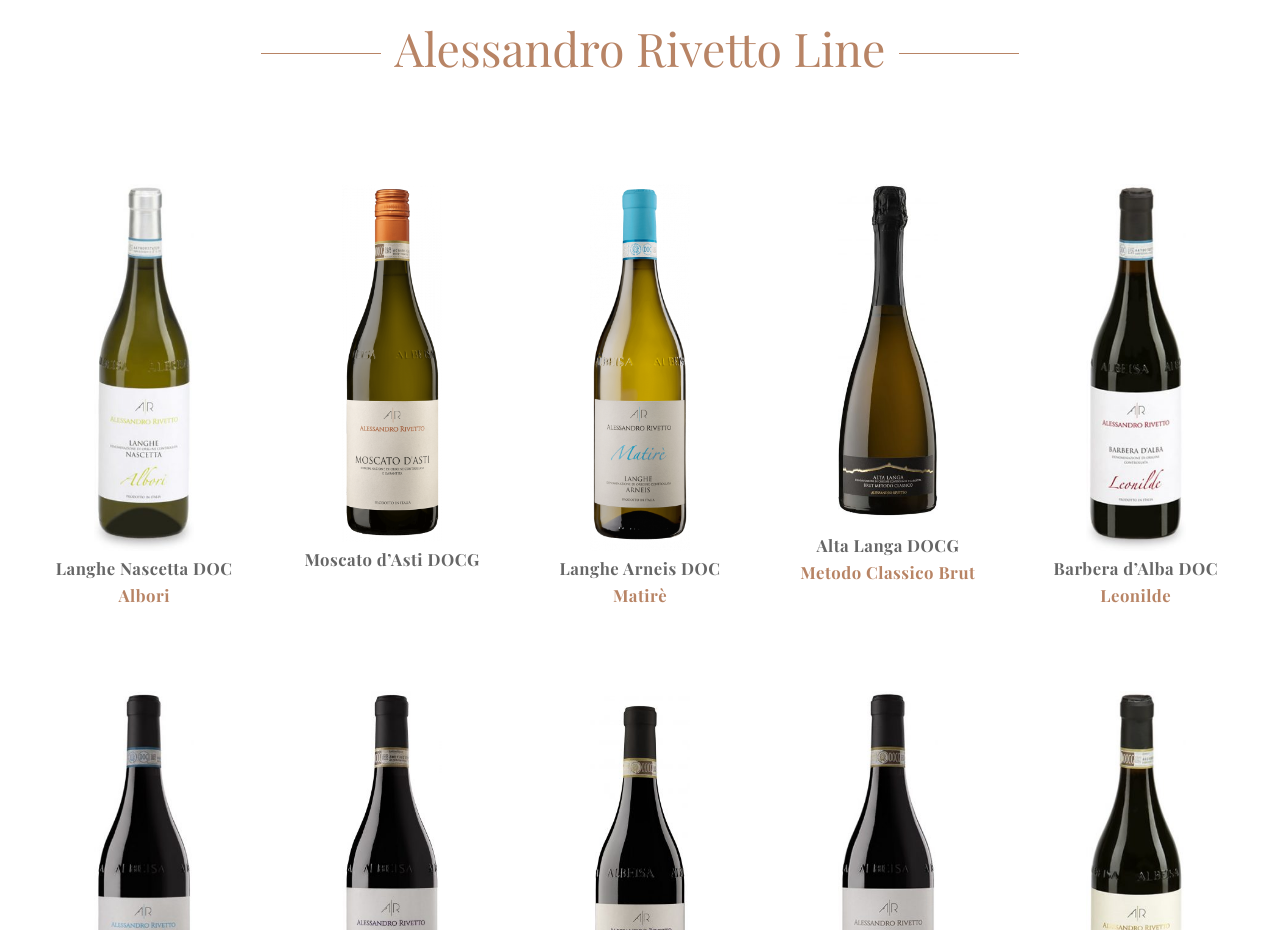Please identify the bounding box coordinates of the area that needs to be clicked to fulfill the following instruction: "Check Barbera d’Alba DOC."

[0.823, 0.6, 0.952, 0.624]